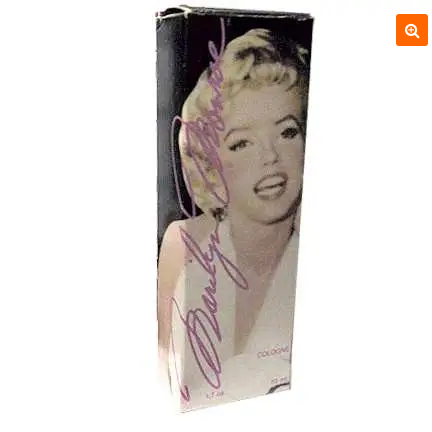Can you give a comprehensive explanation to the question given the content of the image?
What is the color of Marilyn Monroe's dress on the box?

According to the caption, the box showcases a classic bust shot of Monroe, elegantly dressed in white, which implies that her dress is white in color.